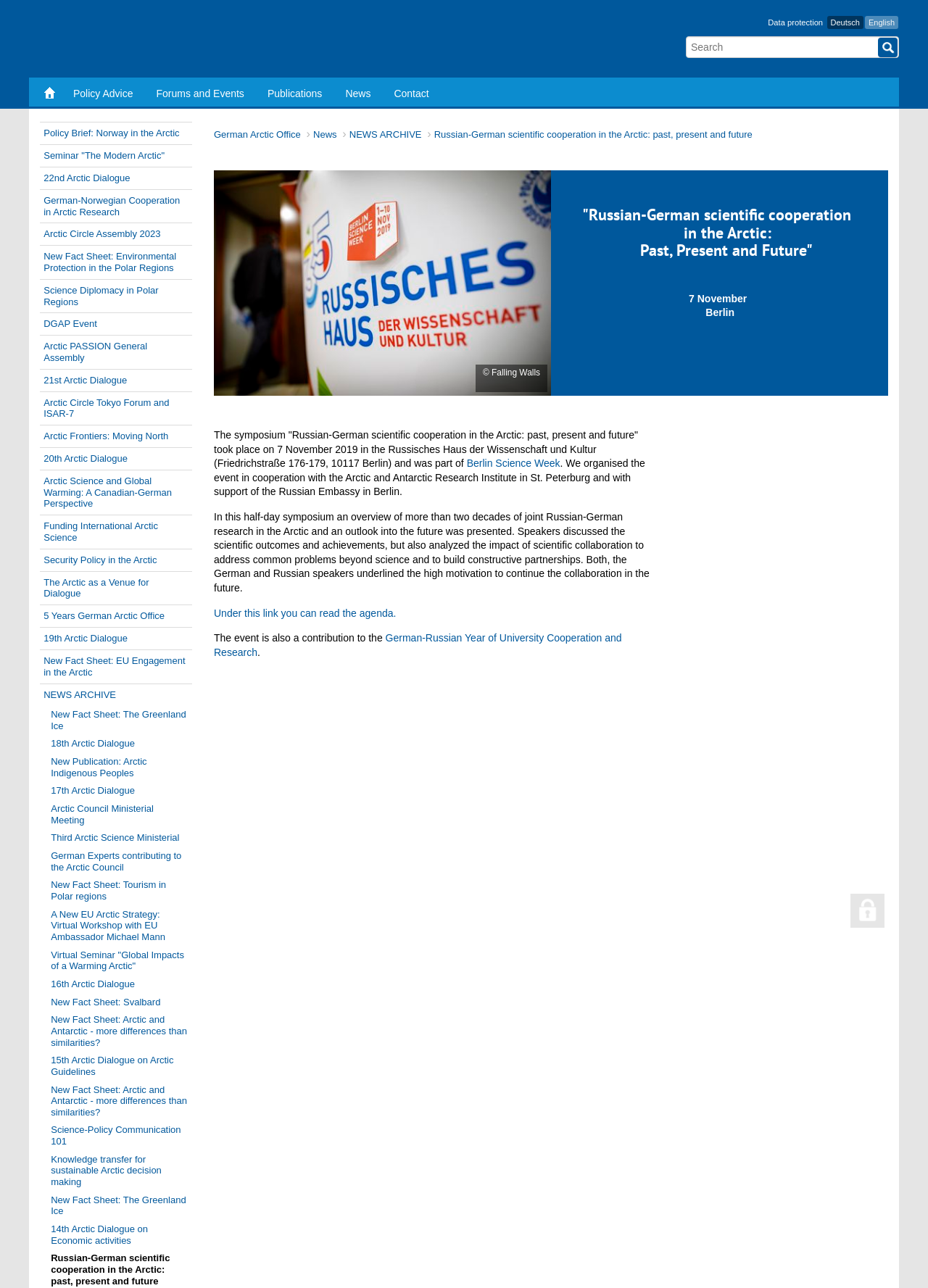Can you pinpoint the bounding box coordinates for the clickable element required for this instruction: "Search for something"? The coordinates should be four float numbers between 0 and 1, i.e., [left, top, right, bottom].

[0.739, 0.028, 0.969, 0.045]